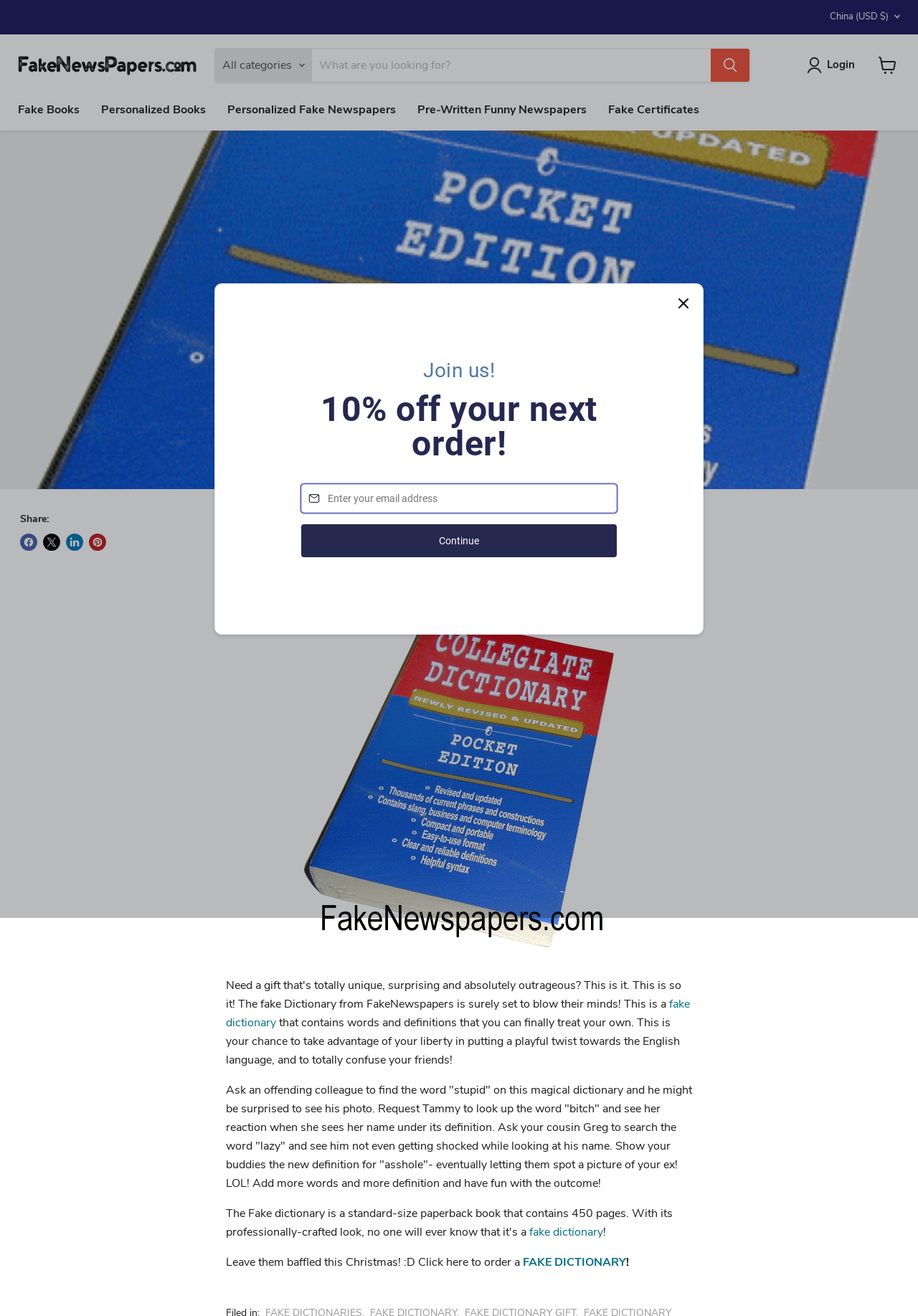Pinpoint the bounding box coordinates of the element to be clicked to execute the instruction: "Select China as the country".

[0.896, 0.004, 0.98, 0.021]